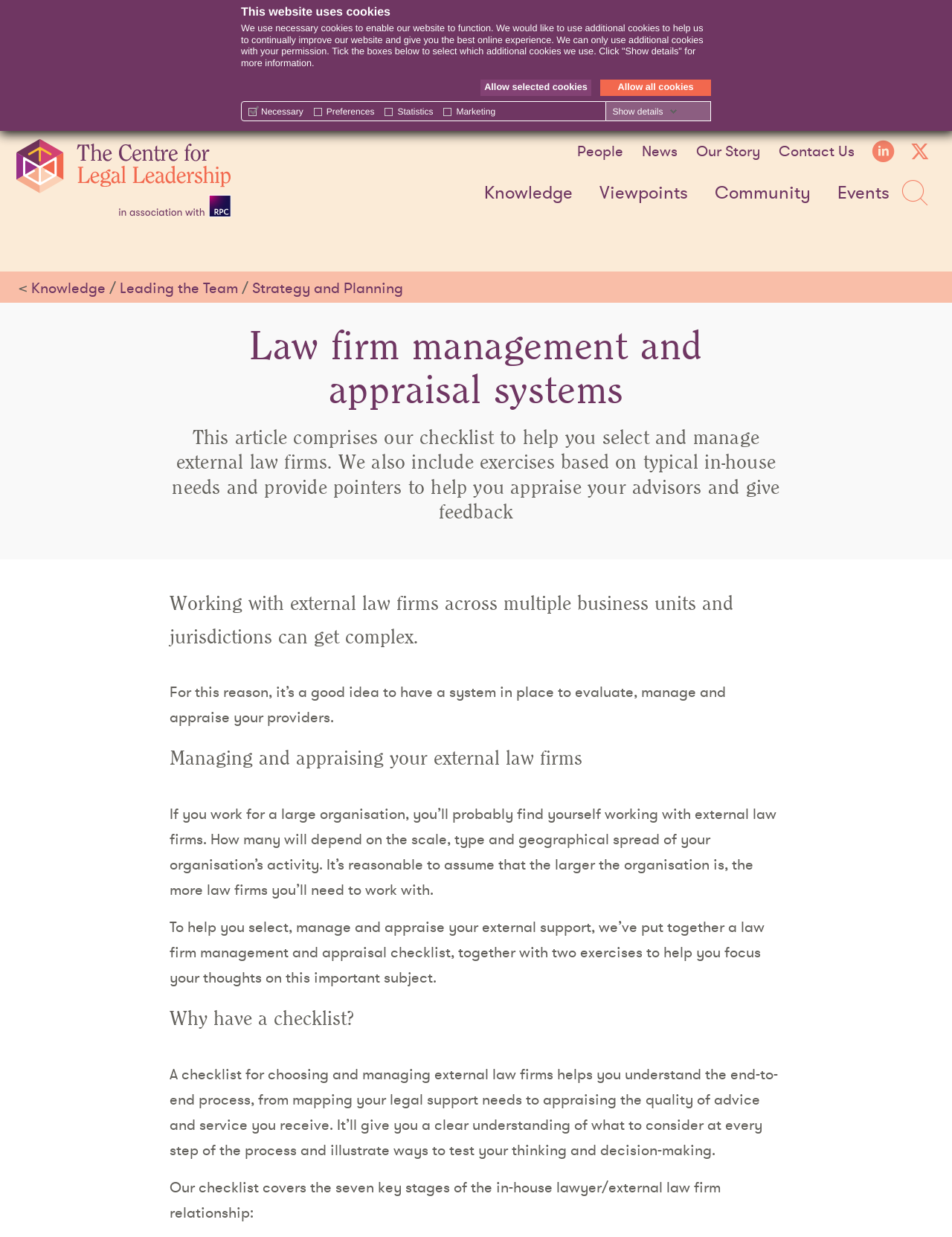Please extract and provide the main headline of the webpage.

Law firm management and appraisal systems